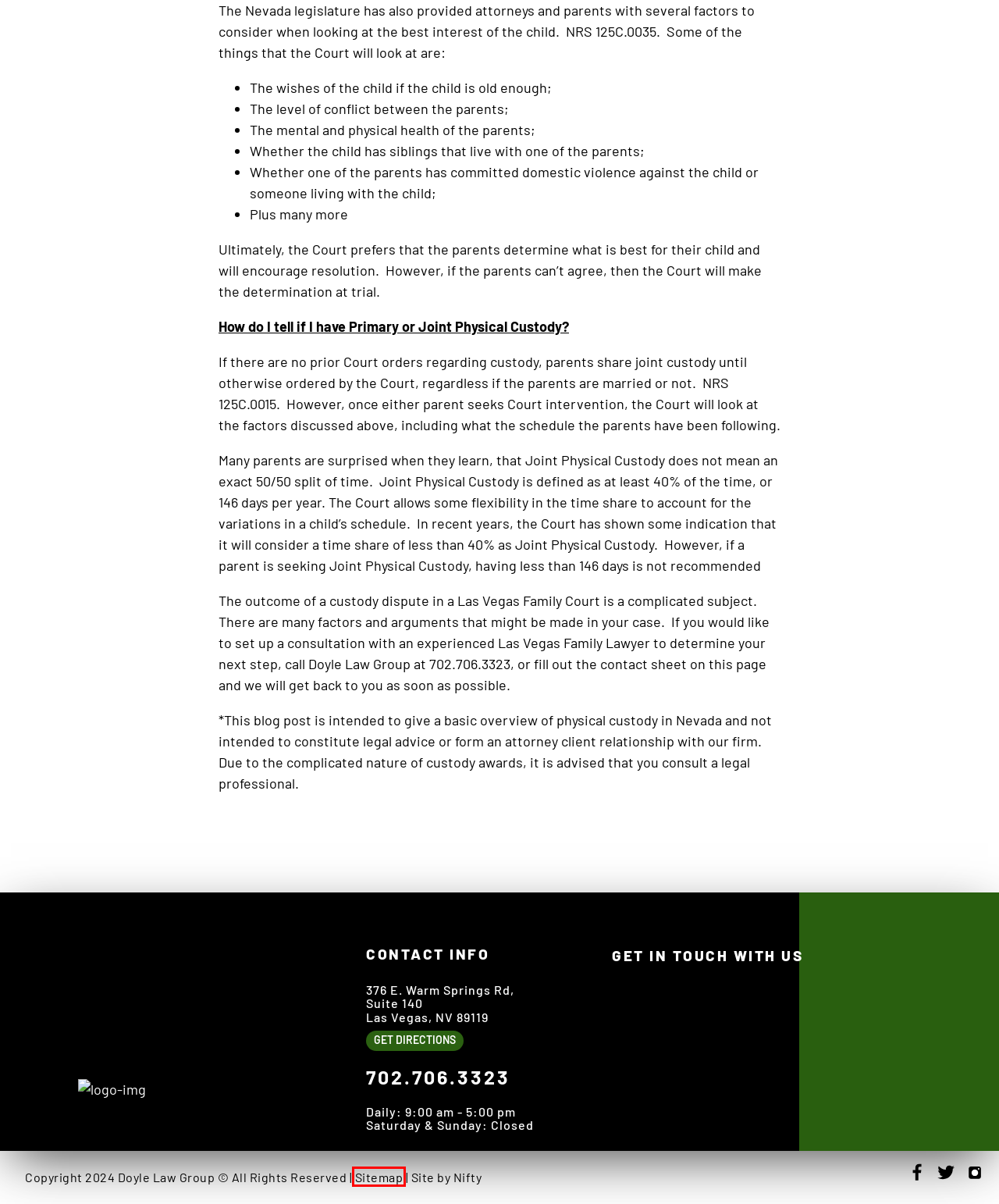You have a screenshot of a webpage with an element surrounded by a red bounding box. Choose the webpage description that best describes the new page after clicking the element inside the red bounding box. Here are the candidates:
A. Contact Us | Doyle Law Group
B. Blog | Doyle Law Group
C. Your Attorney | Doyle Law Group
D. FAQ | Doyle Law Group
E. Child Custody | Doyle Law Group
F. Alimony | Doyle Law Group
G. sitemap | Doyle Law Group
H. Name Changes | Doyle Law Group

G